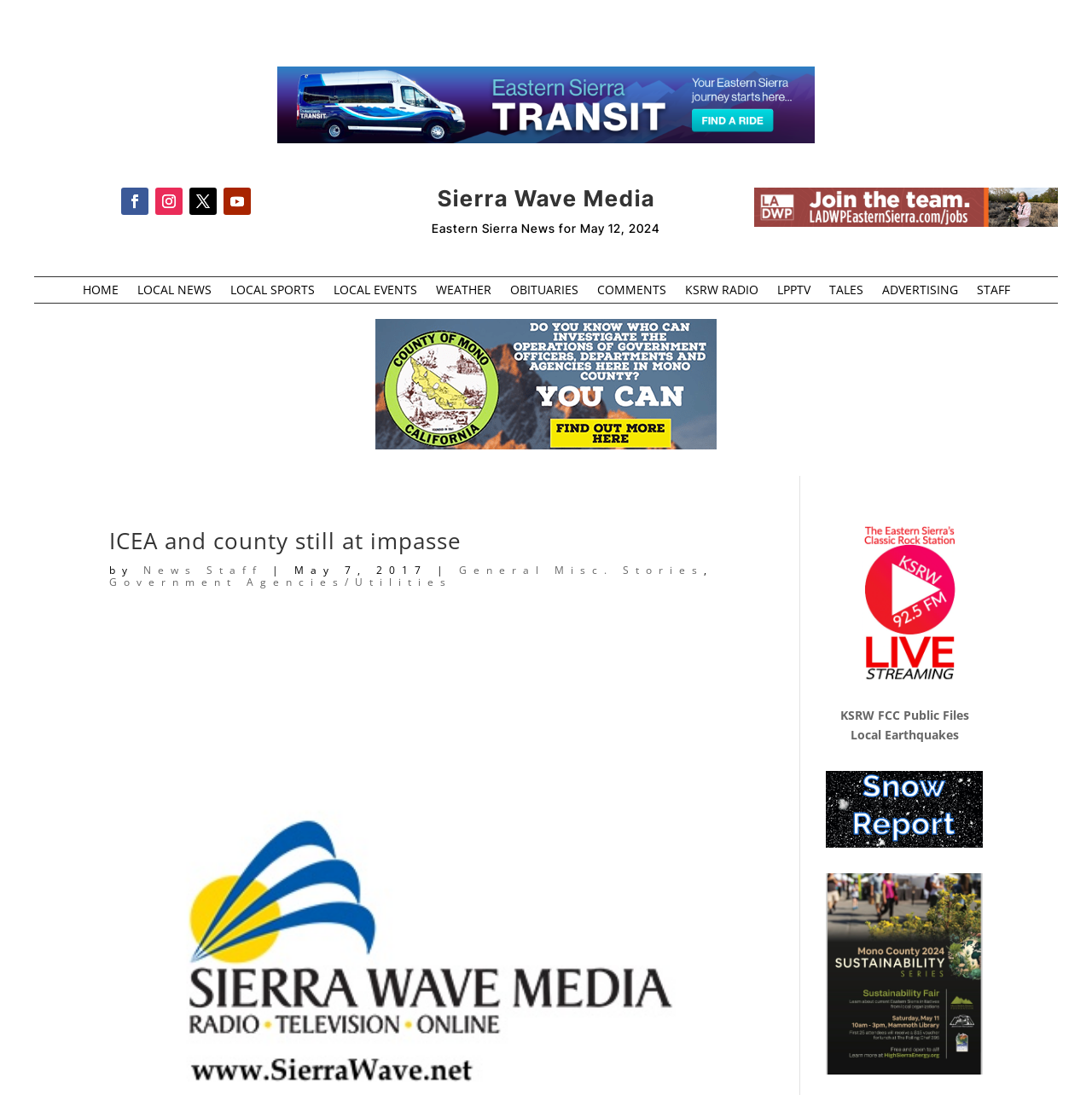Refer to the image and provide a thorough answer to this question:
What is the date of the article?

I found the text 'May 7, 2017' next to the author's name, which indicates that it is the date of the article.